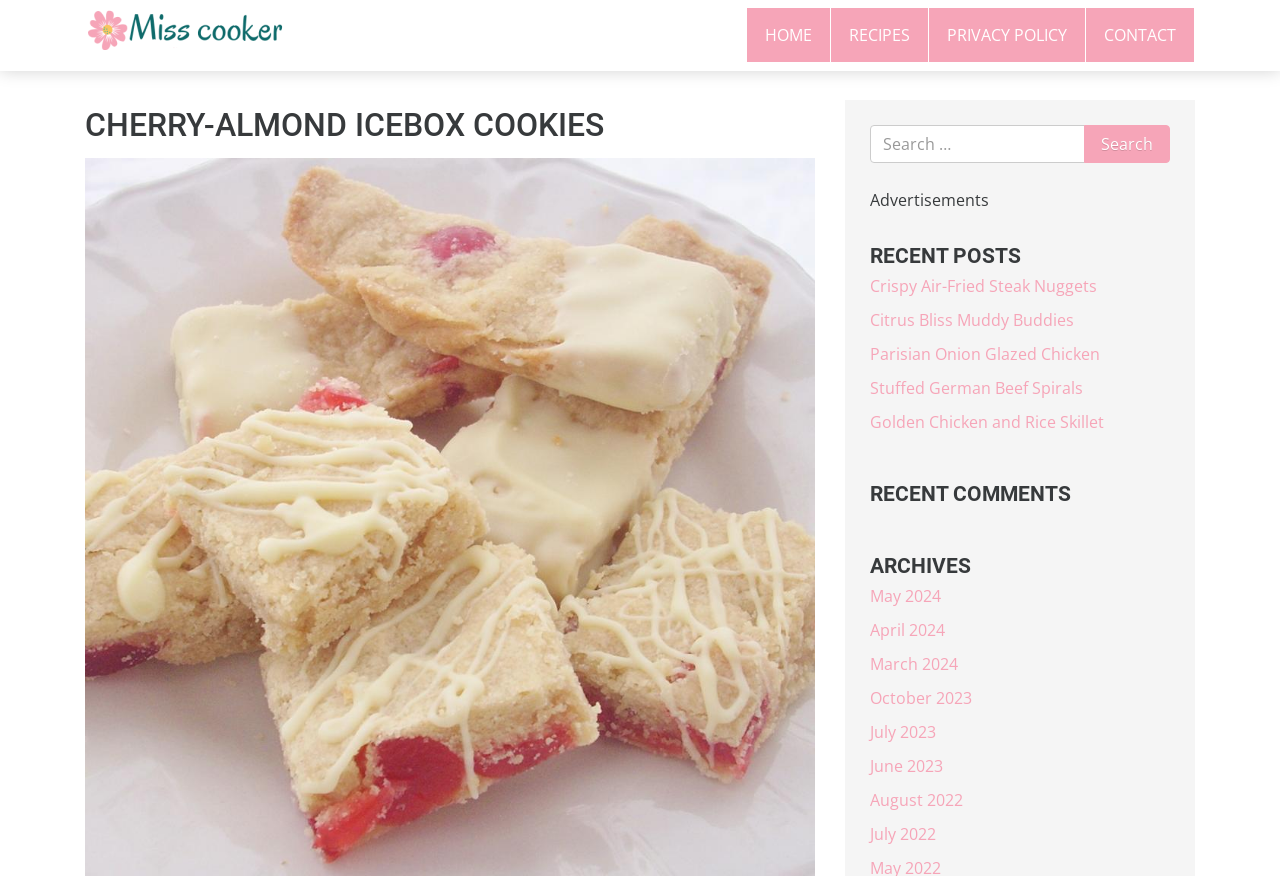What is the name of the website?
Based on the image, give a concise answer in the form of a single word or short phrase.

Miss Cooker